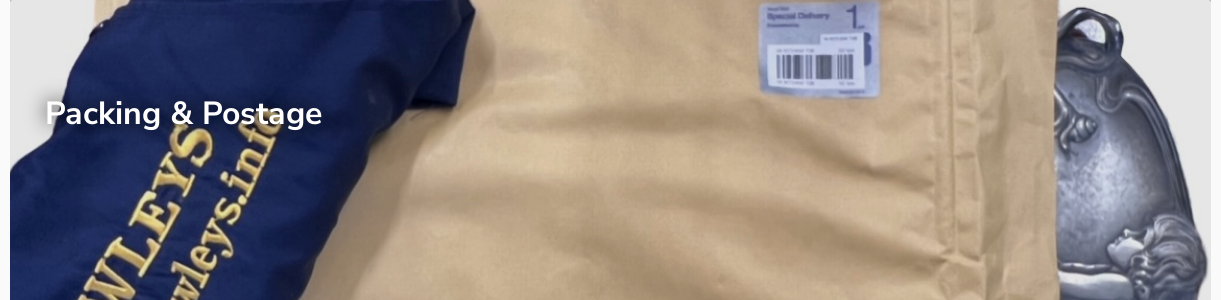Please reply to the following question using a single word or phrase: 
What is the material of the polished item in the background?

silver